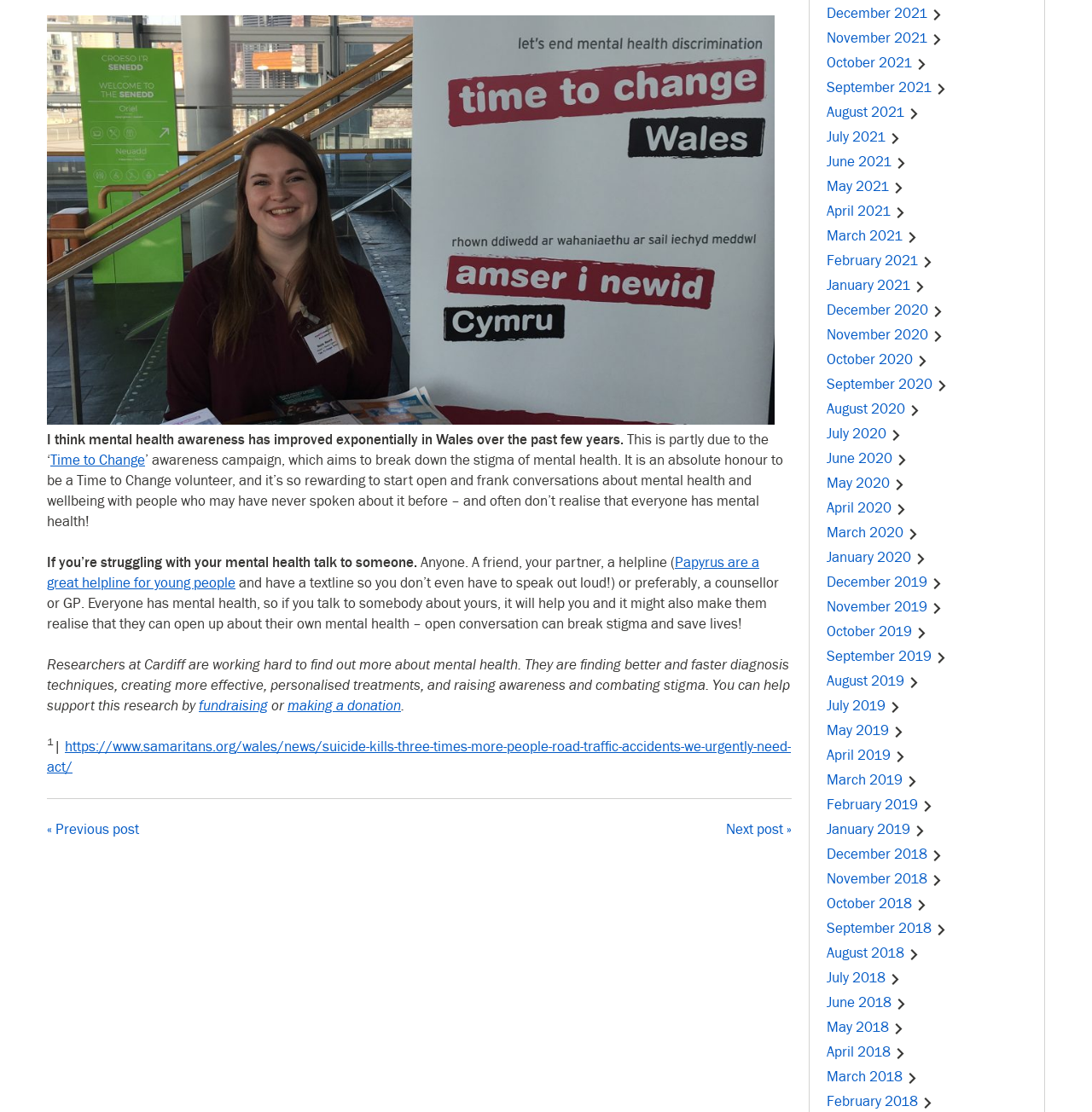Find the bounding box coordinates for the element described here: "April 2021Chevron right".

[0.757, 0.183, 0.833, 0.198]